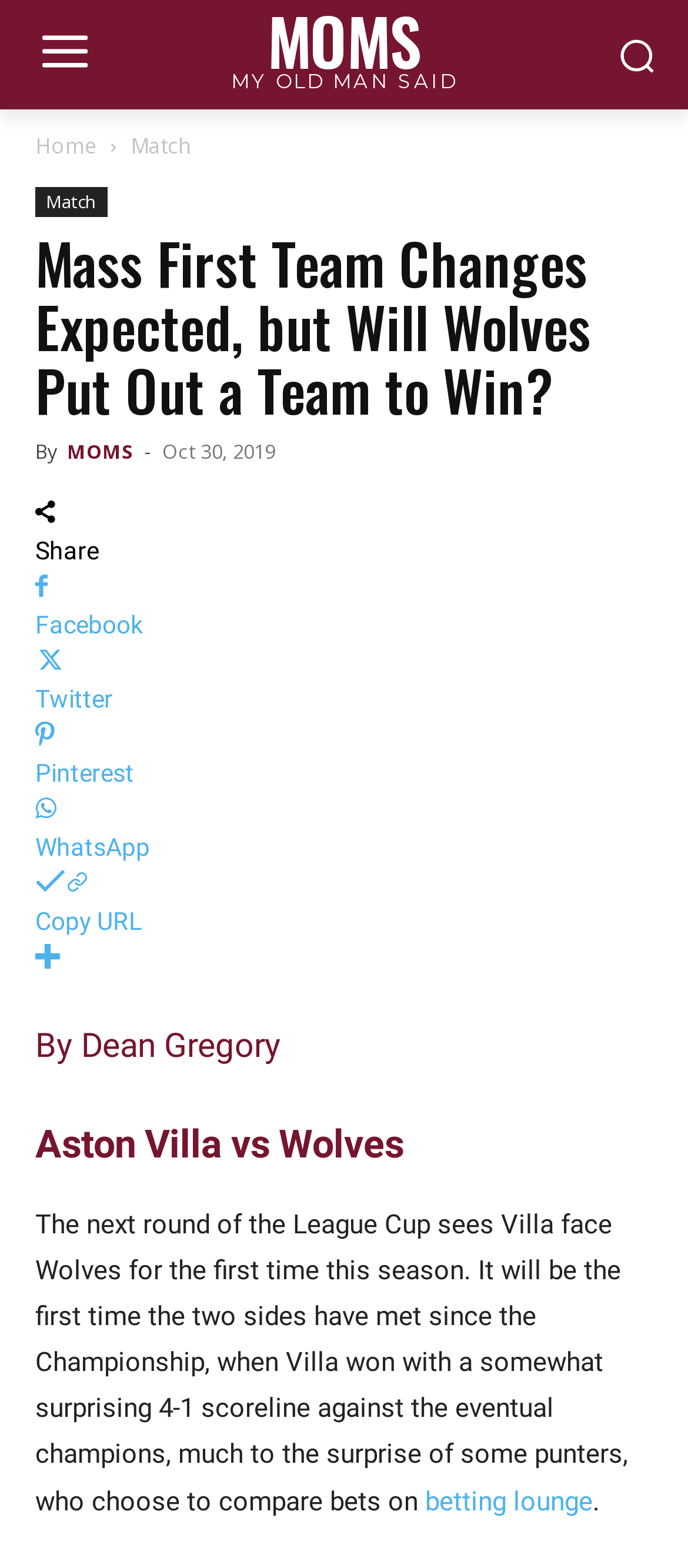How many social media sharing options are available?
Using the screenshot, give a one-word or short phrase answer.

5